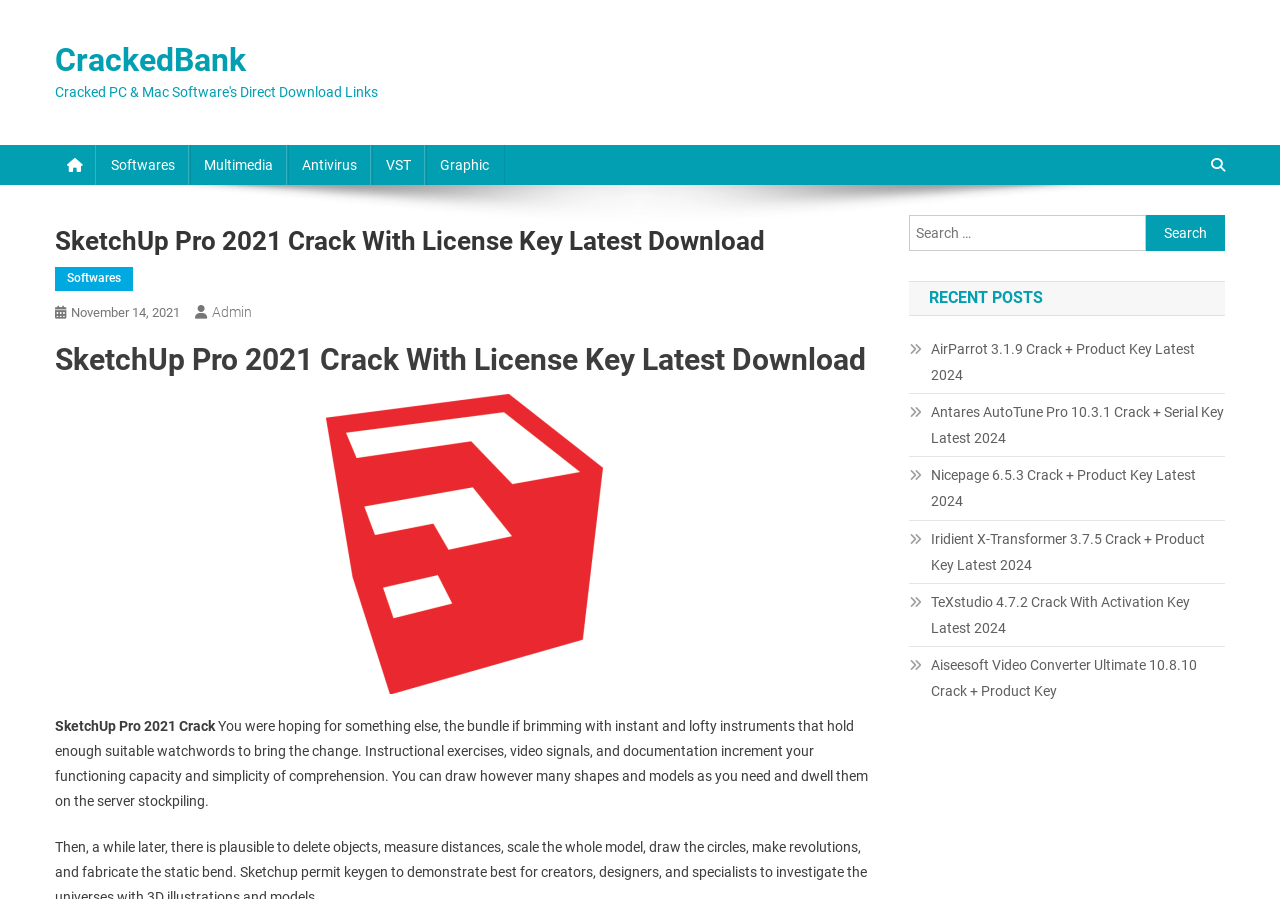What is the date of the latest post?
Provide an in-depth answer to the question, covering all aspects.

From the webpage's content, especially the link 'November 14, 2021' under the header, it can be inferred that the date of the latest post is November 14, 2021.